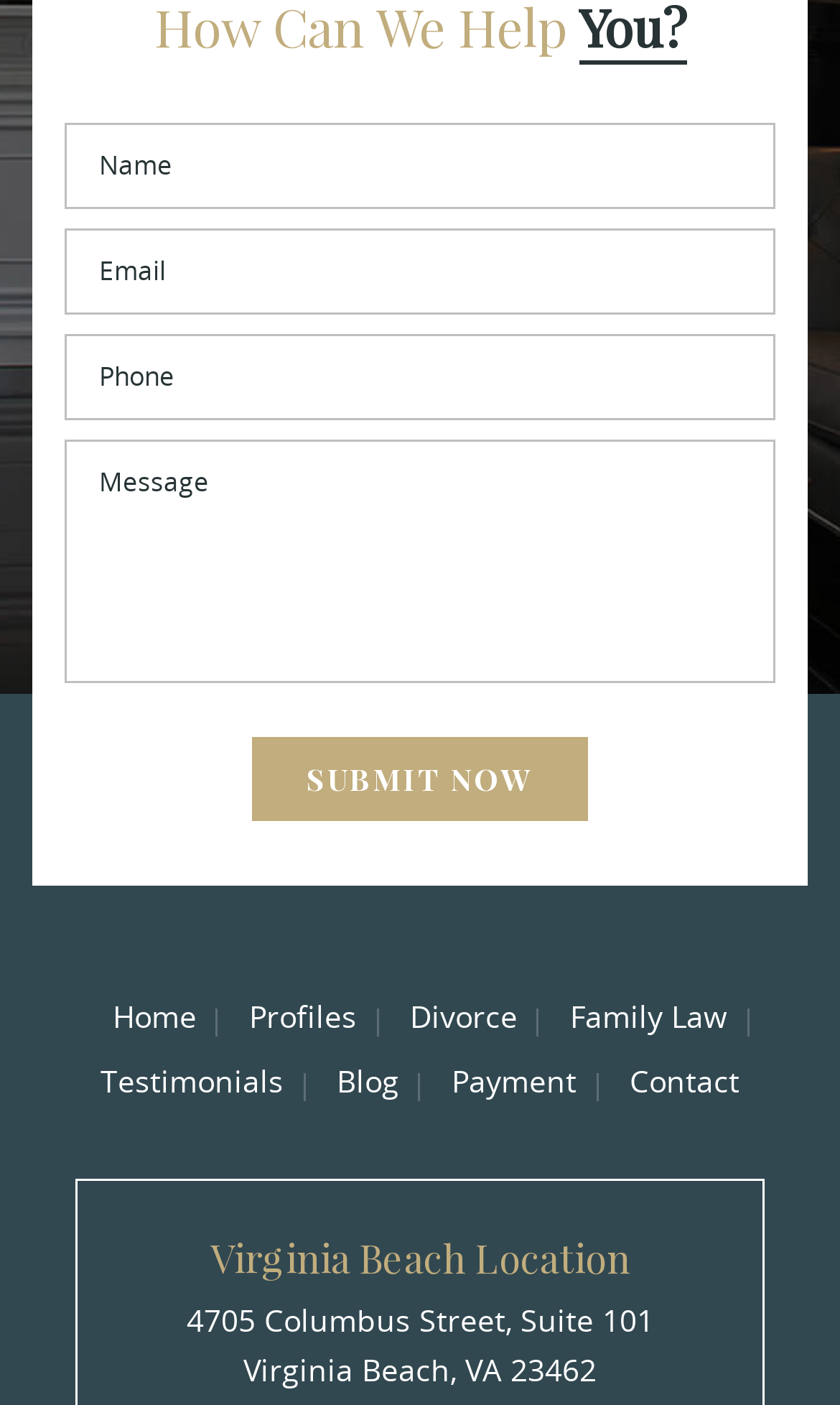Can you show the bounding box coordinates of the region to click on to complete the task described in the instruction: "View the testimonials"?

[0.12, 0.755, 0.338, 0.784]